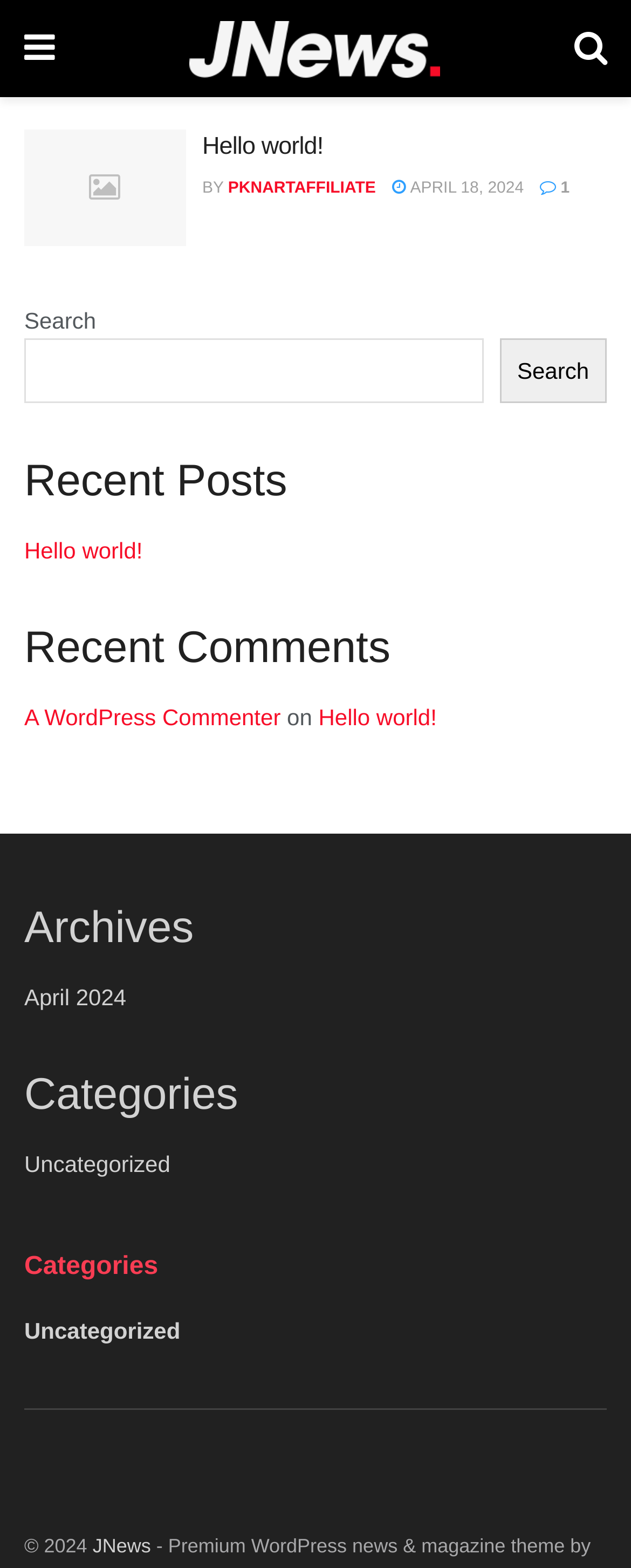Identify the coordinates of the bounding box for the element that must be clicked to accomplish the instruction: "Search for something".

[0.038, 0.216, 0.766, 0.257]